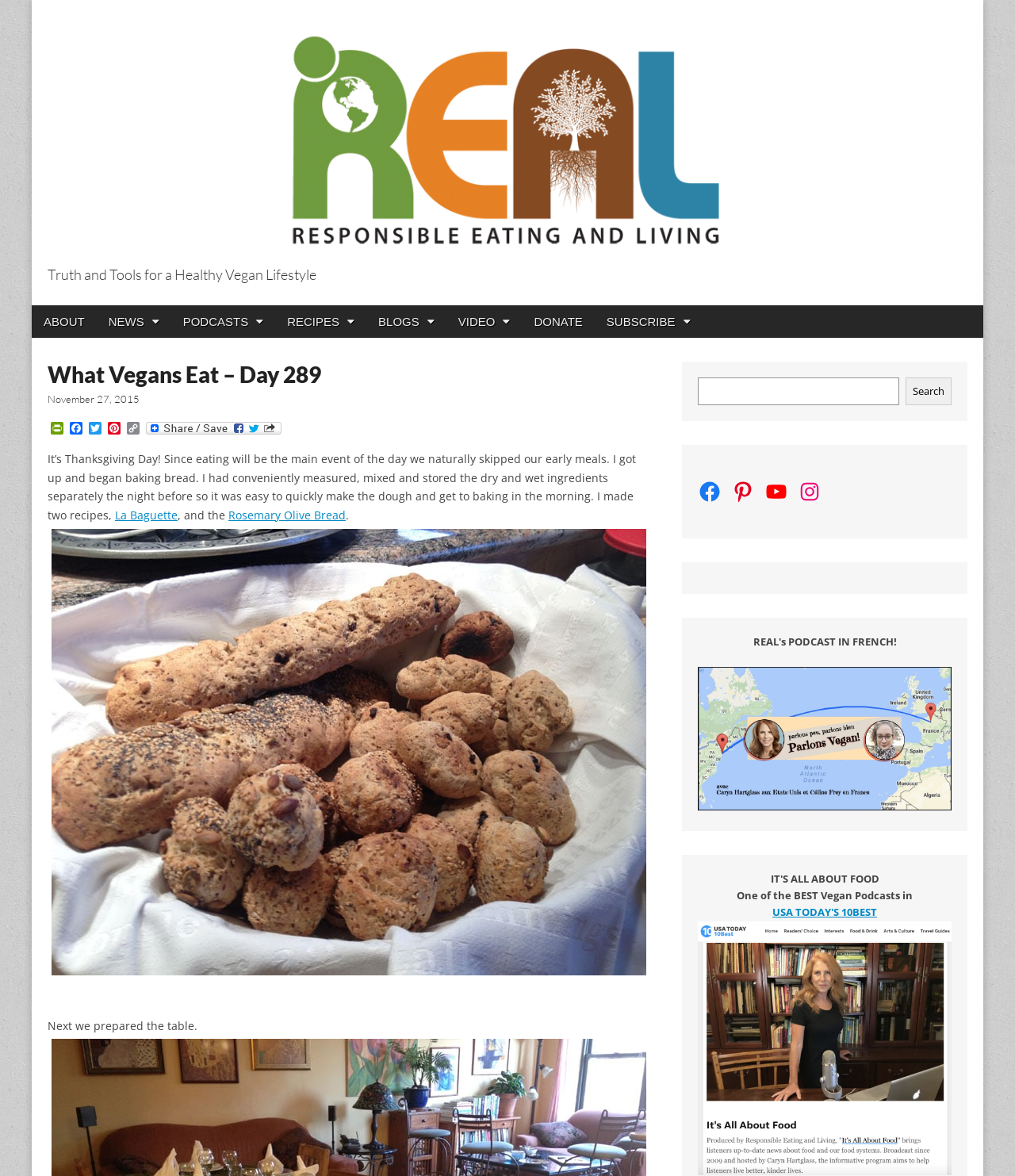Summarize the contents and layout of the webpage in detail.

The webpage is about a vegan lifestyle blog, specifically showcasing a daily vegan diet on Day 289. At the top, there is a navigation menu with links to "ABOUT", "NEWS", "PODCASTS", "RECIPES", "BLOGS", "VIDEO", "DONATE", and "SUBSCRIBE". Below the navigation menu, there is a header section with the title "What Vegans Eat – Day 289" and the date "November 27, 2015".

The main content of the page is a blog post about the author's Thanksgiving Day, where they skipped early meals and focused on baking bread. The post includes a description of the bread-making process and mentions two recipes, "La Baguette" and "Rosemary Olive Bread". There is also an image of the breads.

Further down the page, there is a section about preparing the table for Thanksgiving dinner. The page also features a search bar at the top right corner, with a search button and a search box. Below the search bar, there are social media links to Facebook, Pinterest, YouTube, and Instagram.

At the bottom of the page, there is an image and a text promoting one of the best vegan podcasts, with a link to "USA TODAY'S 10BEST". The page also has a few other links and images scattered throughout, including a "PrintFriendly" link, Facebook, Twitter, and Pinterest links, and a "Share" button with a share icon.